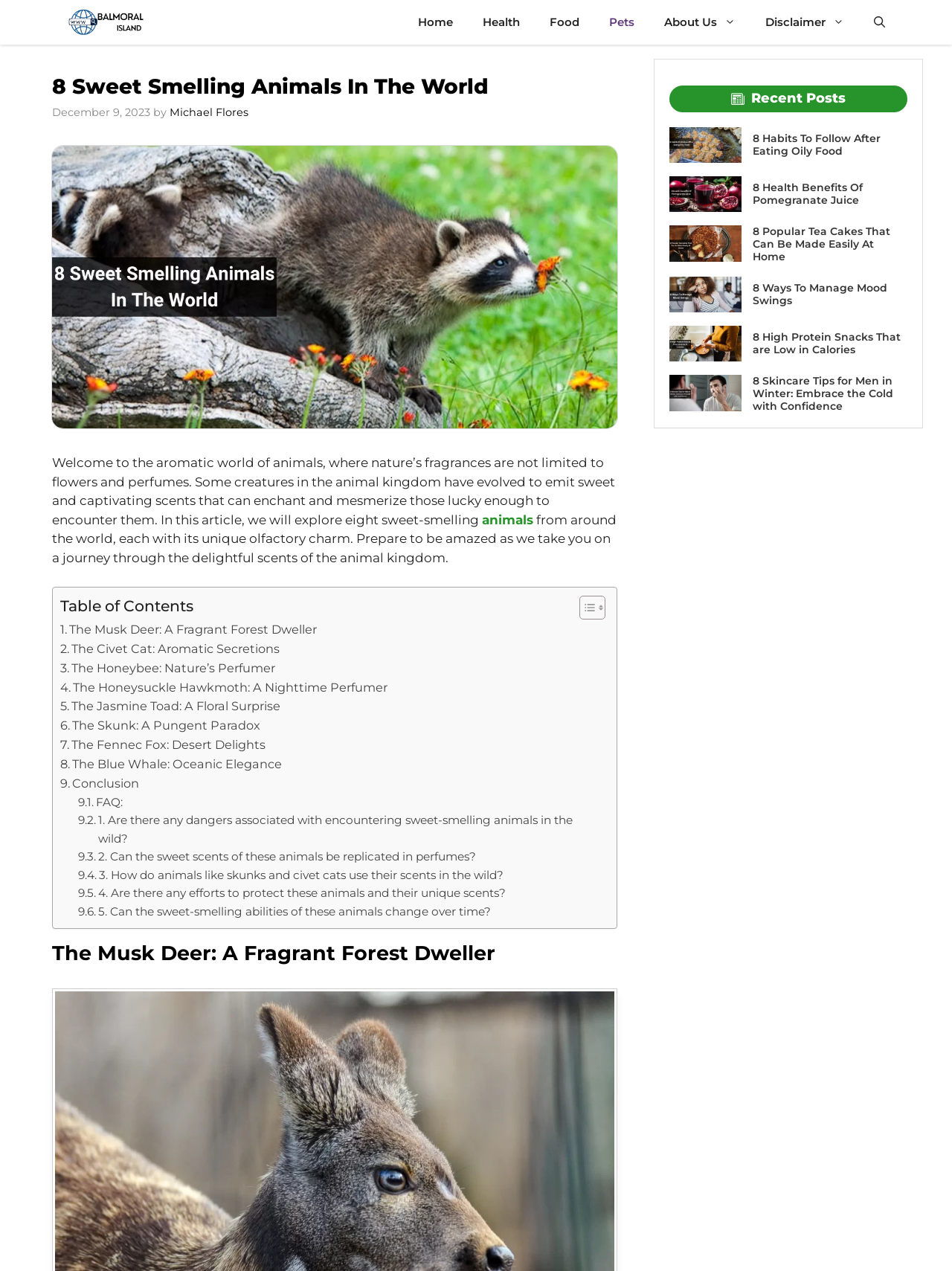Please identify the bounding box coordinates of the element's region that needs to be clicked to fulfill the following instruction: "Click the link '8 Habits To Follow After Eating Oily Food'". The bounding box coordinates should consist of four float numbers between 0 and 1, i.e., [left, top, right, bottom].

[0.79, 0.104, 0.925, 0.124]